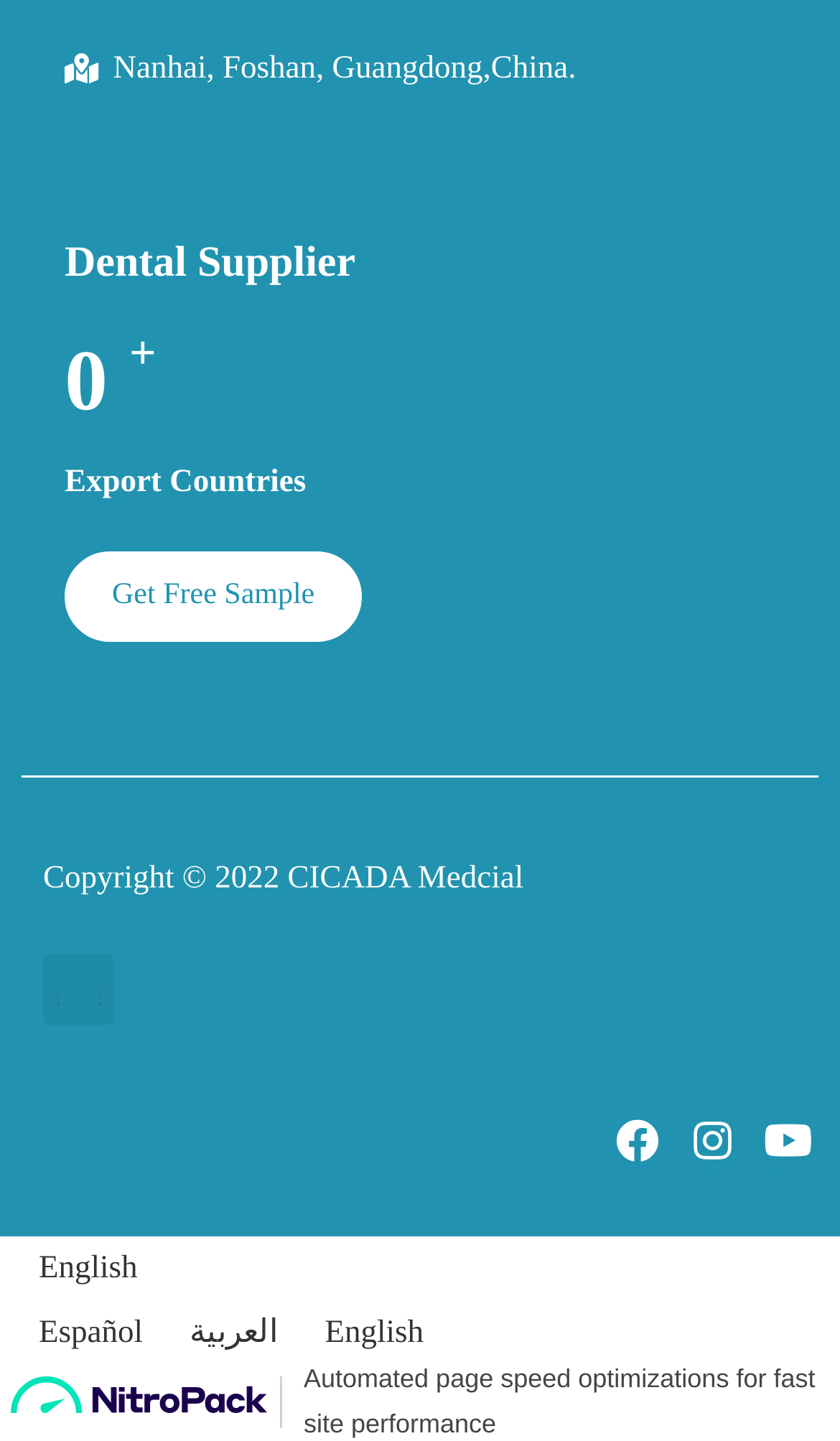Determine the bounding box coordinates for the area that needs to be clicked to fulfill this task: "Visit Facebook page". The coordinates must be given as four float numbers between 0 and 1, i.e., [left, top, right, bottom].

[0.723, 0.771, 0.795, 0.813]